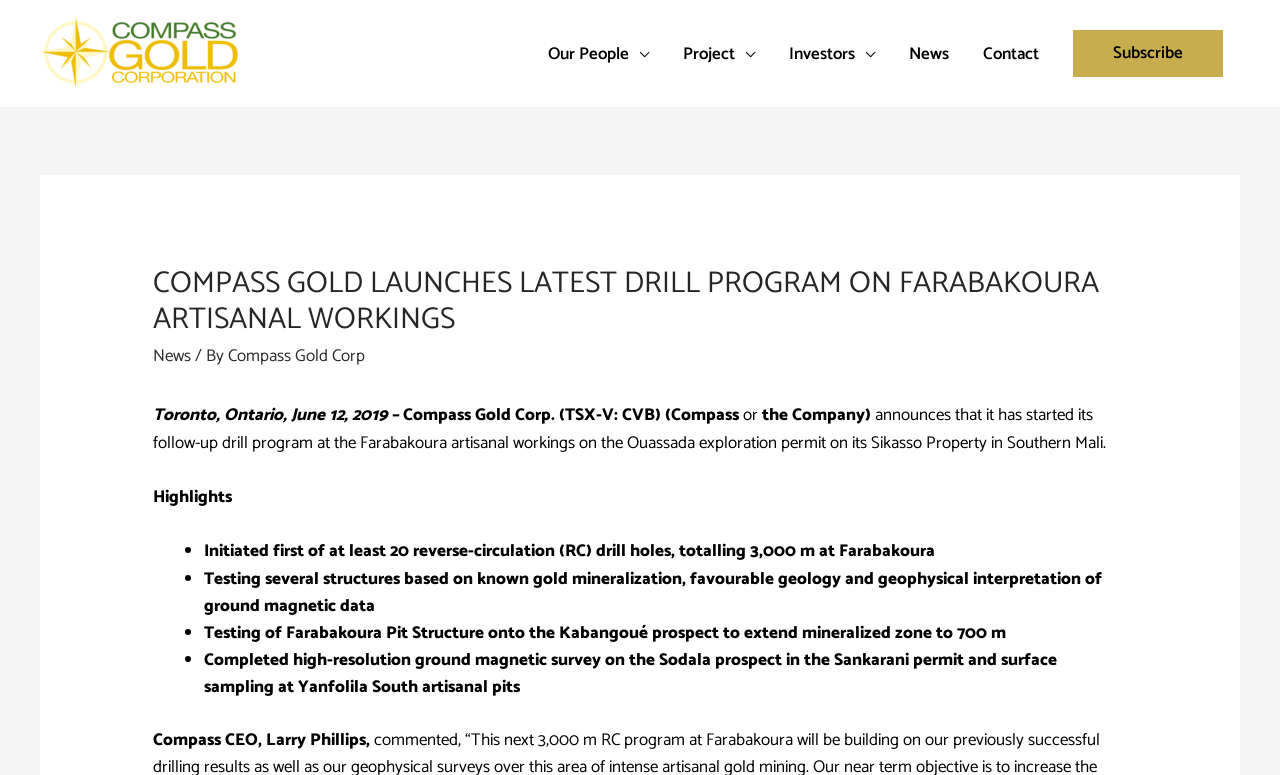What is the company's stock exchange symbol?
Based on the image, please offer an in-depth response to the question.

I found the answer by looking at the text 'Compass Gold Corp. (TSX-V: CVB) (the Company)' which indicates that the company's stock exchange symbol is TSX-V: CVB.